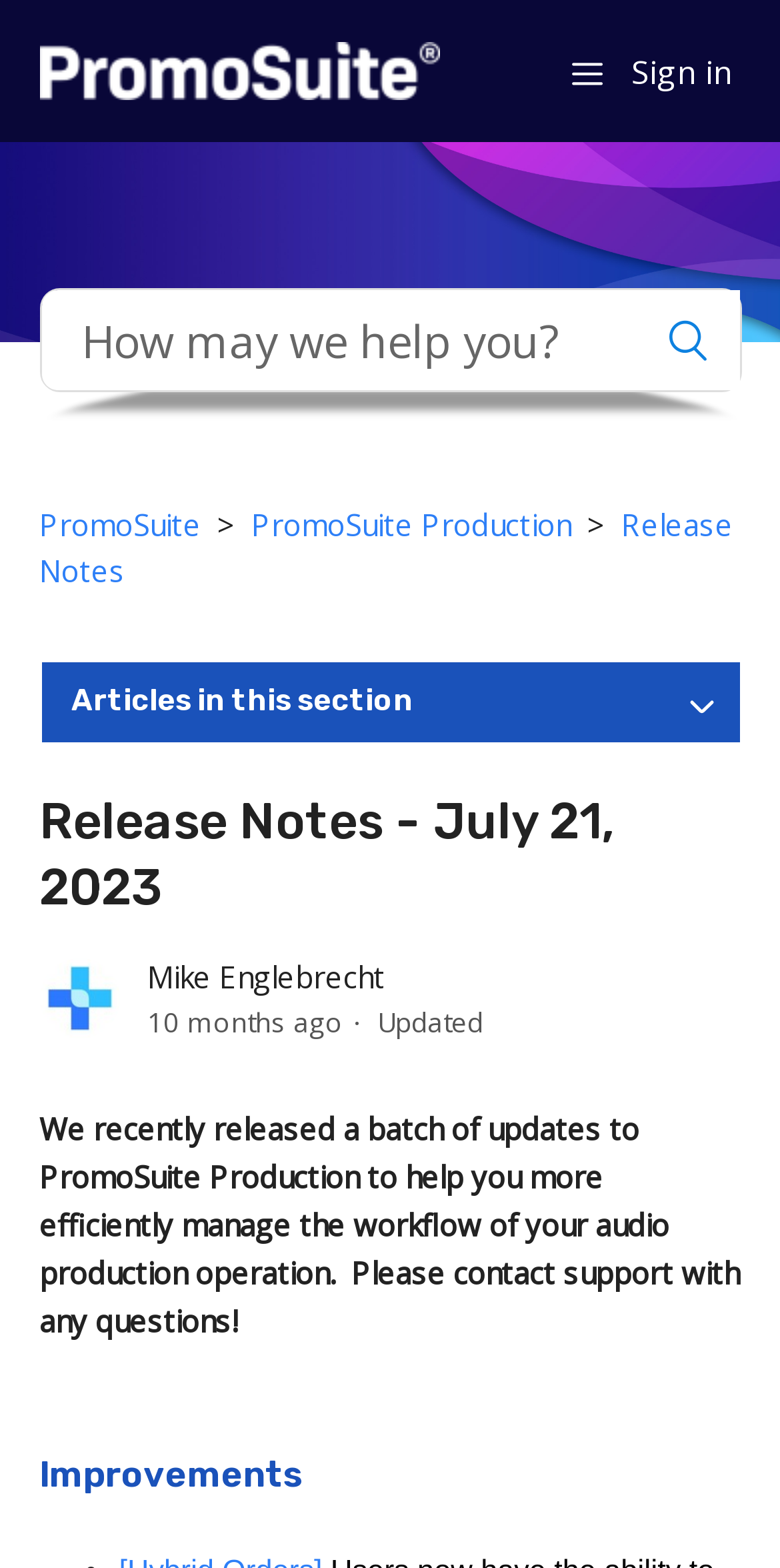Give a concise answer using one word or a phrase to the following question:
What is the category of the article 'Release Notes - July 21, 2023'?

Release Notes